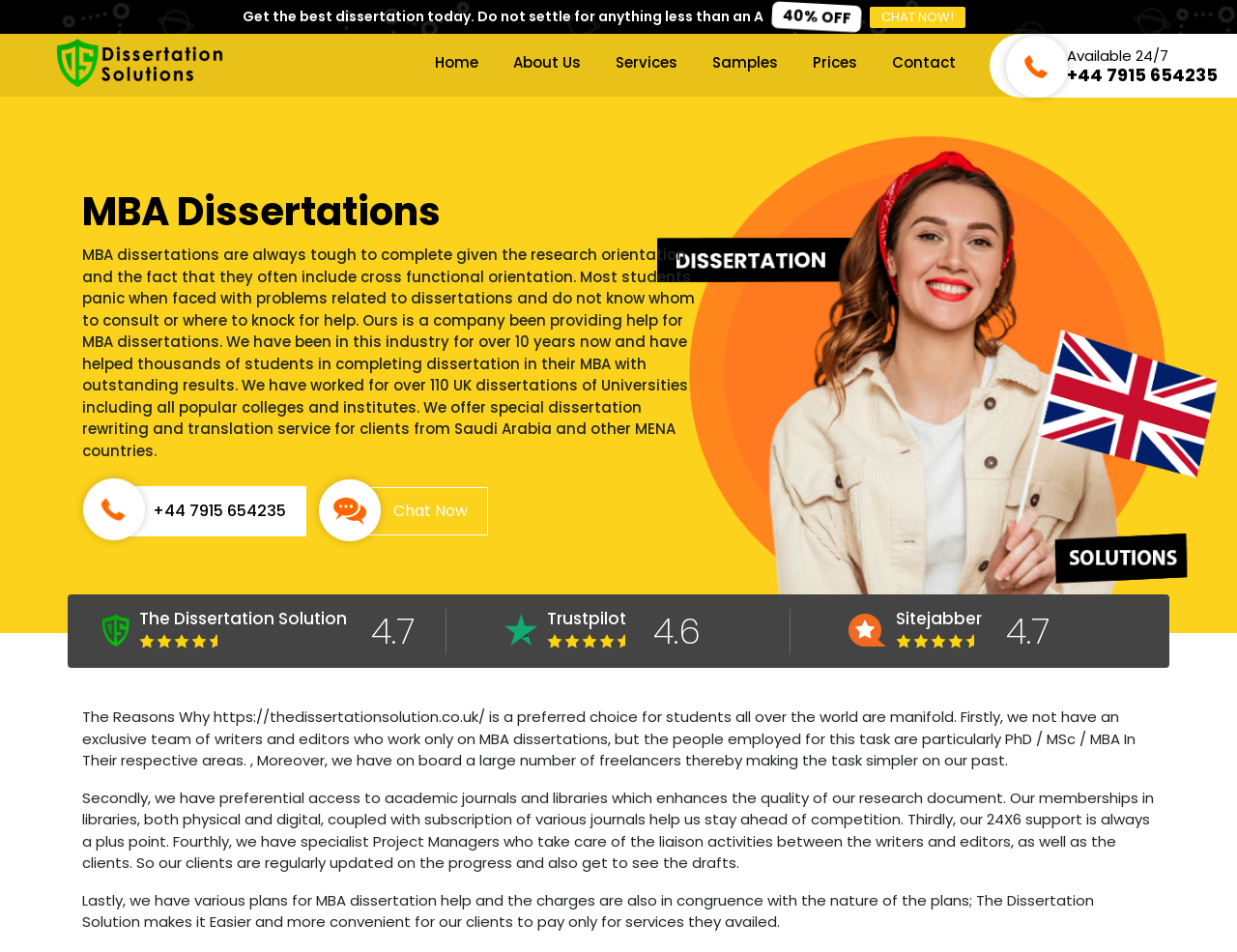Please locate the bounding box coordinates of the element that should be clicked to achieve the given instruction: "Click the 'Home' link".

[0.345, 0.046, 0.393, 0.086]